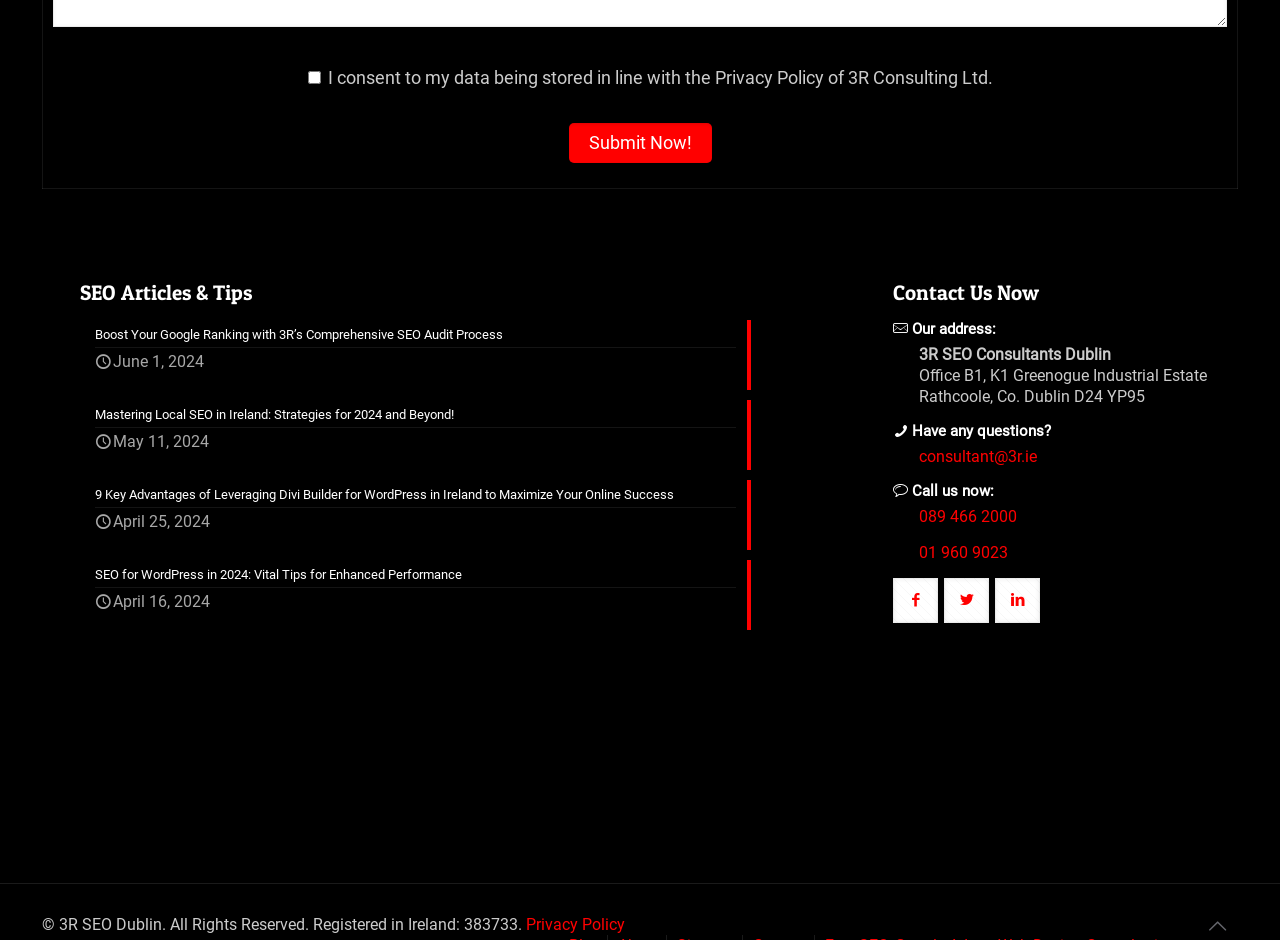What is the address of the company?
Using the image as a reference, answer the question in detail.

I found the company address 'Office B1, K1 Greenogue Industrial Estate, Rathcoole, Co. Dublin D24 YP95' in the contact us section of the webpage.